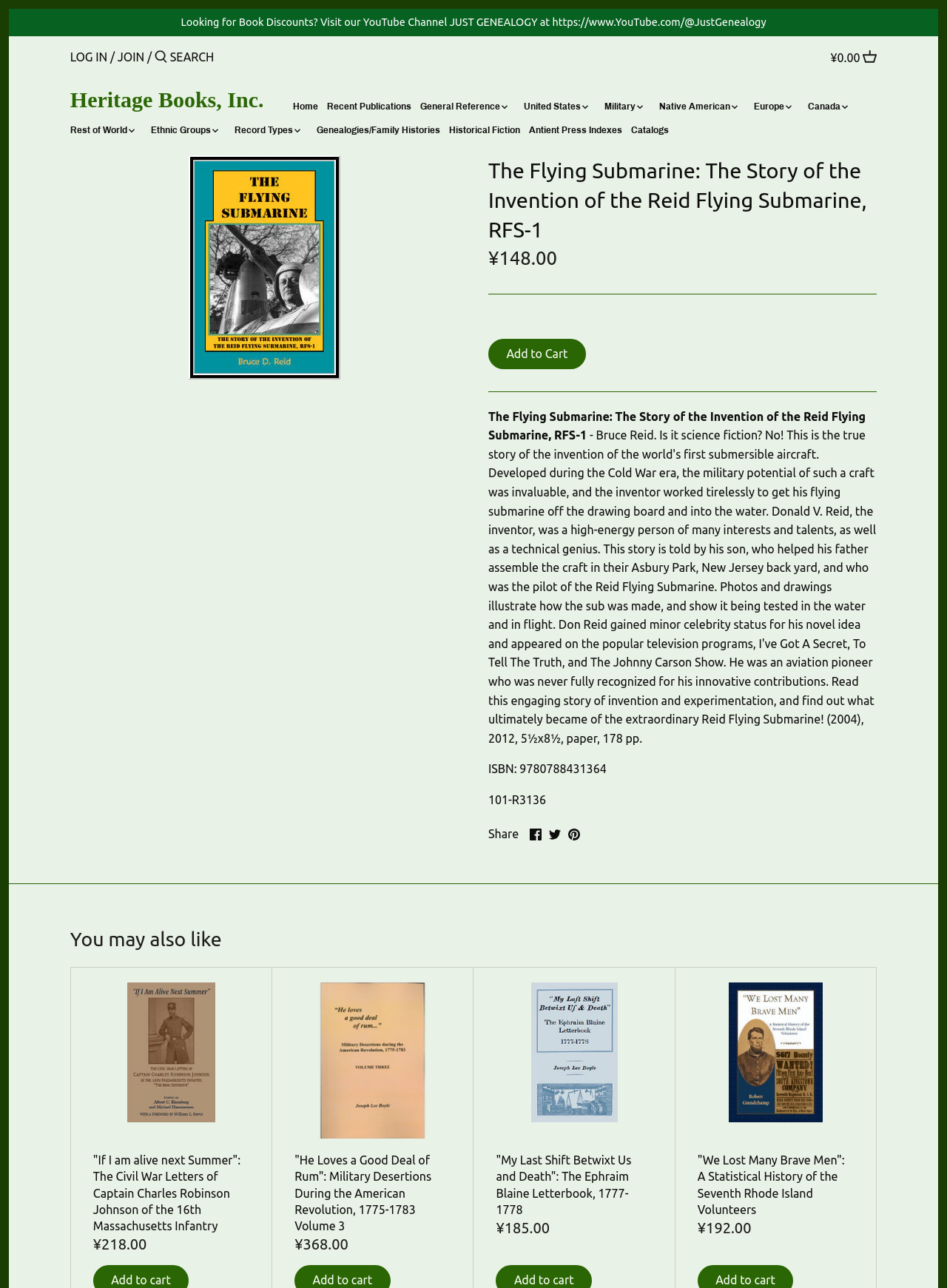What is the purpose of the 'Share' button?
Craft a detailed and extensive response to the question.

The 'Share' button is a feature that allows users to share the book's product page on various social media platforms, such as Facebook, Twitter, and Pinterest. This can be useful for users who want to recommend the book to friends or followers.